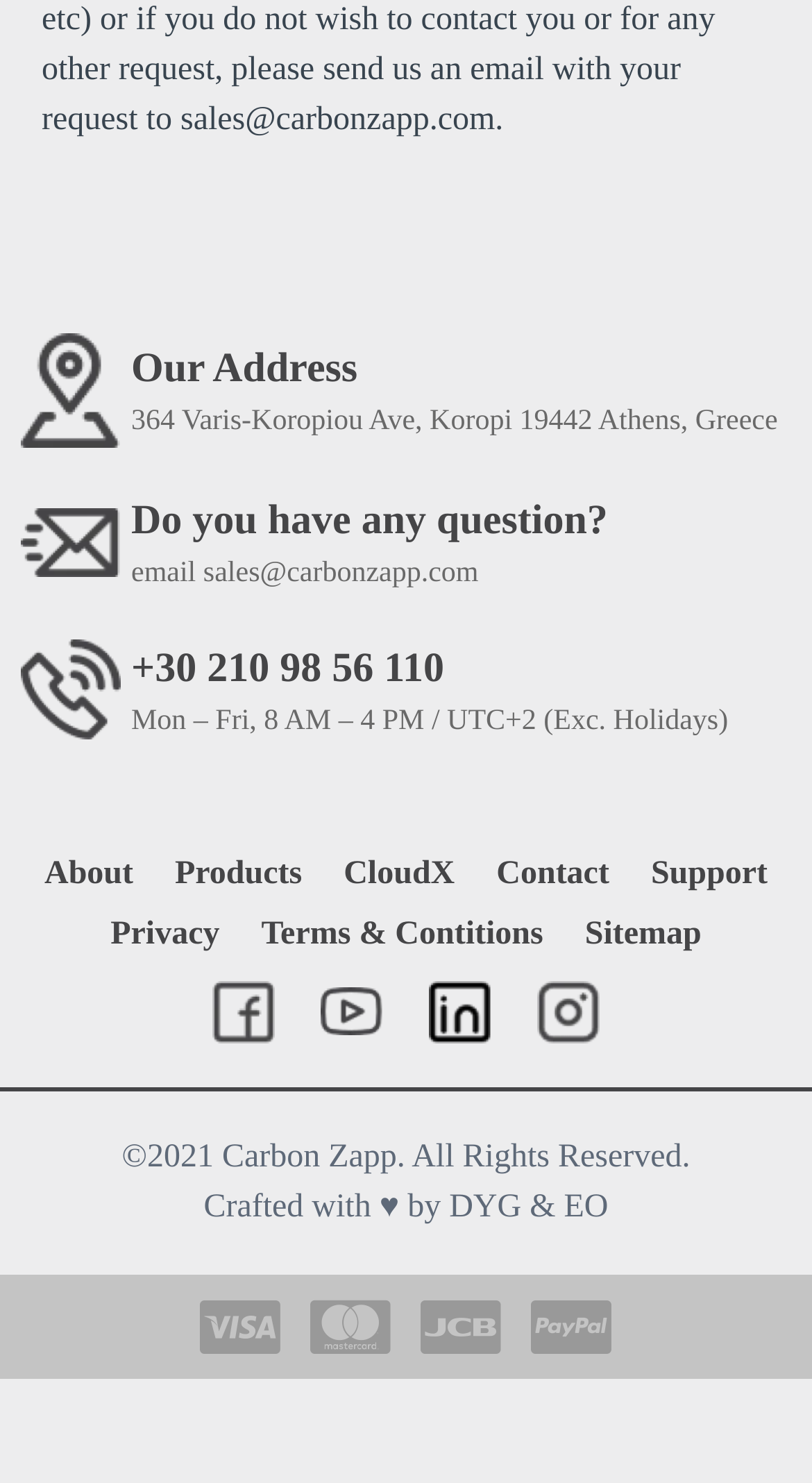What social media platforms does the company have?
Please answer the question as detailed as possible based on the image.

The company's social media platforms can be found at the bottom of the webpage. There are links to Facebook, Youtube, Linkedin, and Instagram, each with its corresponding image icon.